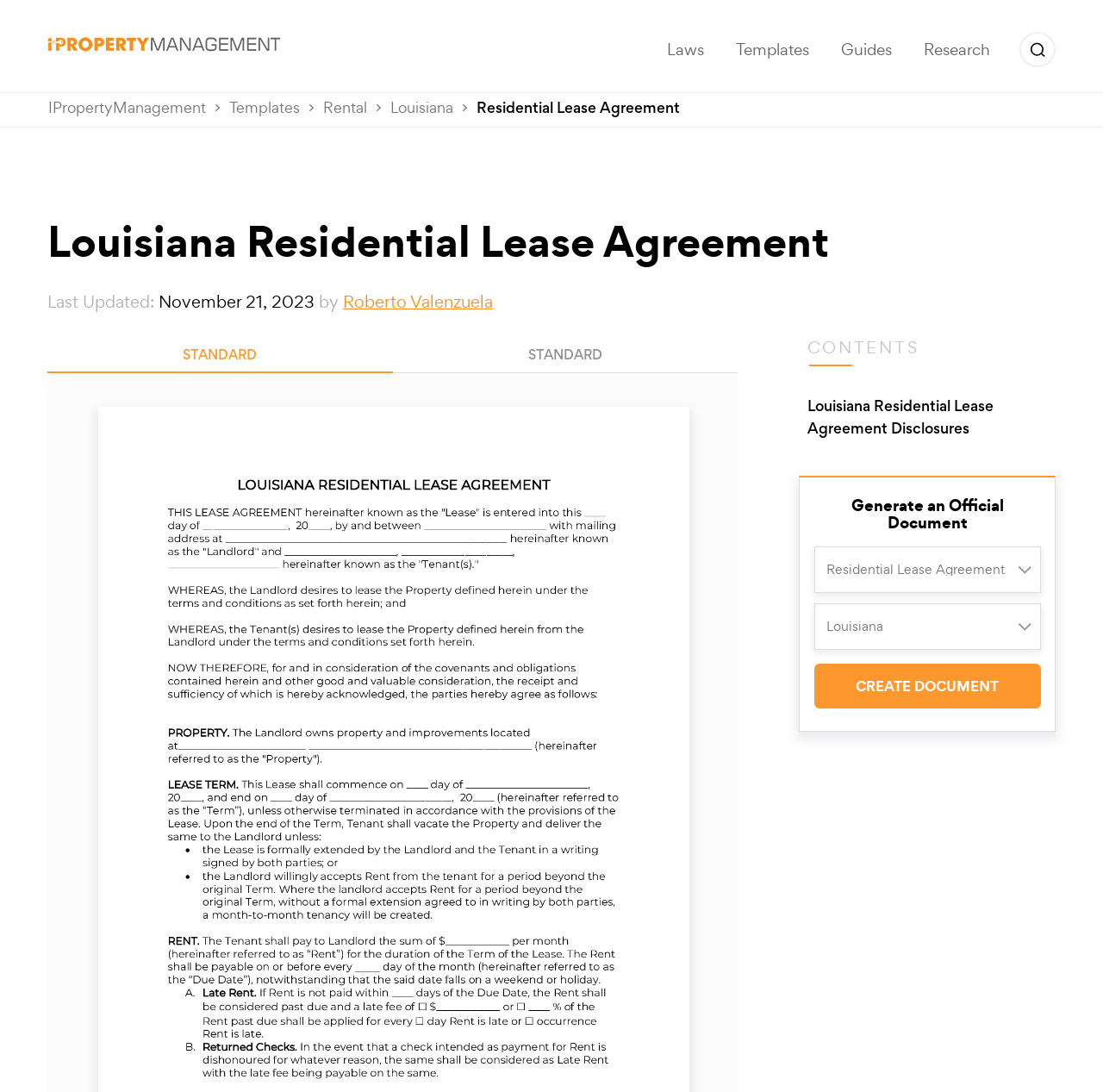Articulate a complete and detailed caption of the webpage elements.

The webpage is about downloading an official Louisiana residential lease agreement template. At the top left corner, there is a logo of iPropertyManagement.com, accompanied by a link to the website. Below the logo, there are several links to different sections of the website, including "Laws", "Templates", "Guides", and "Research". 

On the top right corner, there is a search bar with a submit button. The search bar spans across most of the top section of the webpage. 

Below the search bar, there is a header section that contains the title "Louisiana Residential Lease Agreement" in a large font. The title is followed by the last updated date, "November 21, 2023", and the author's name, "Roberto Valenzuela". 

On the left side of the webpage, there is a navigation menu with links to different templates, including "Rental" and "Residential Lease Agreement". 

The main content of the webpage is divided into sections. The first section has a heading "CONTENTS" and contains a link to "Louisiana Residential Lease Agreement Disclosures". 

Below the contents section, there is a section that allows users to generate an official document. This section contains a combobox and a "CREATE DOCUMENT" link. 

At the bottom of the webpage, there is a tab list with two tabs labeled "STANDARD".